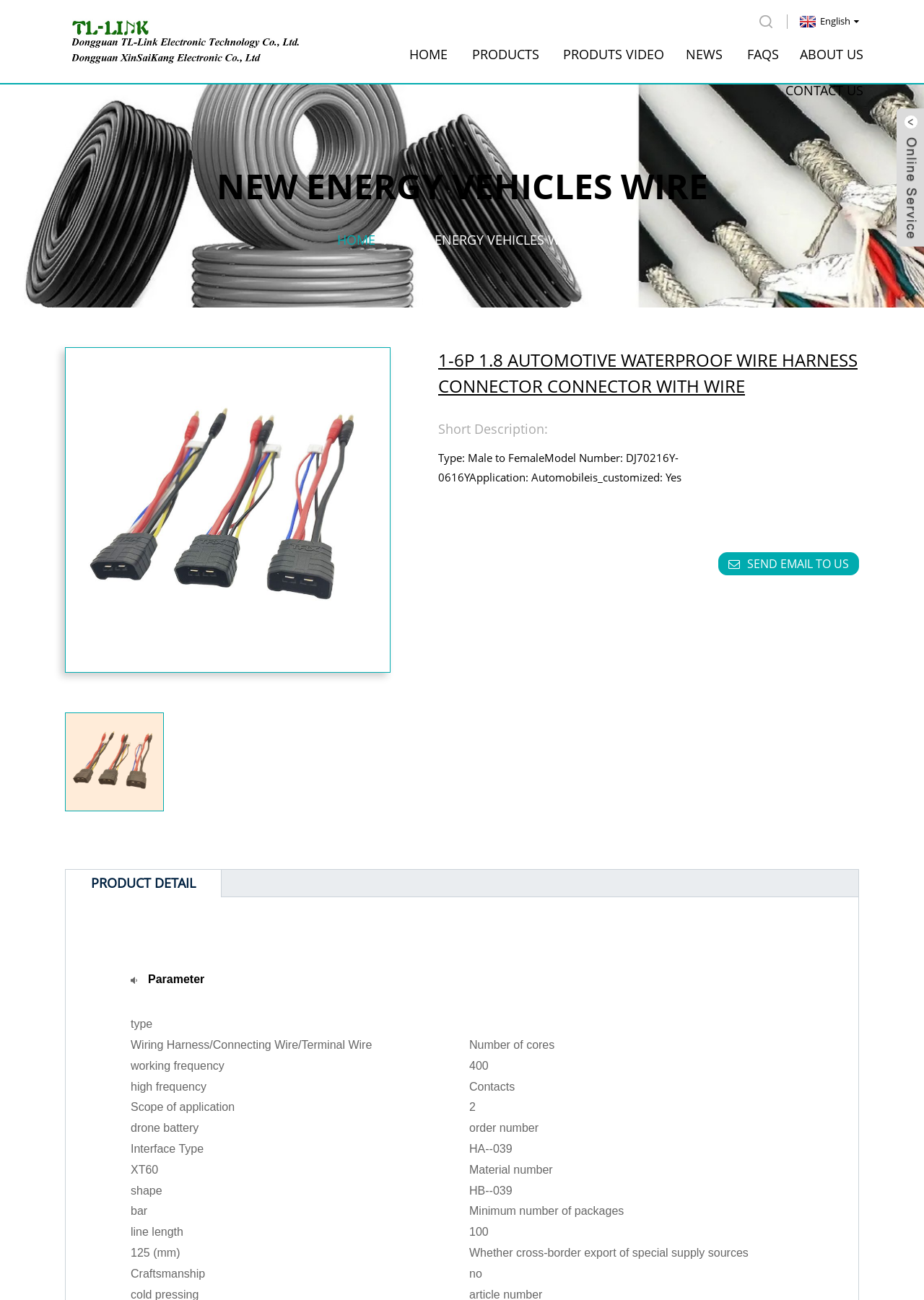What is the type of wire harness connector?
From the screenshot, provide a brief answer in one word or phrase.

Male to Female